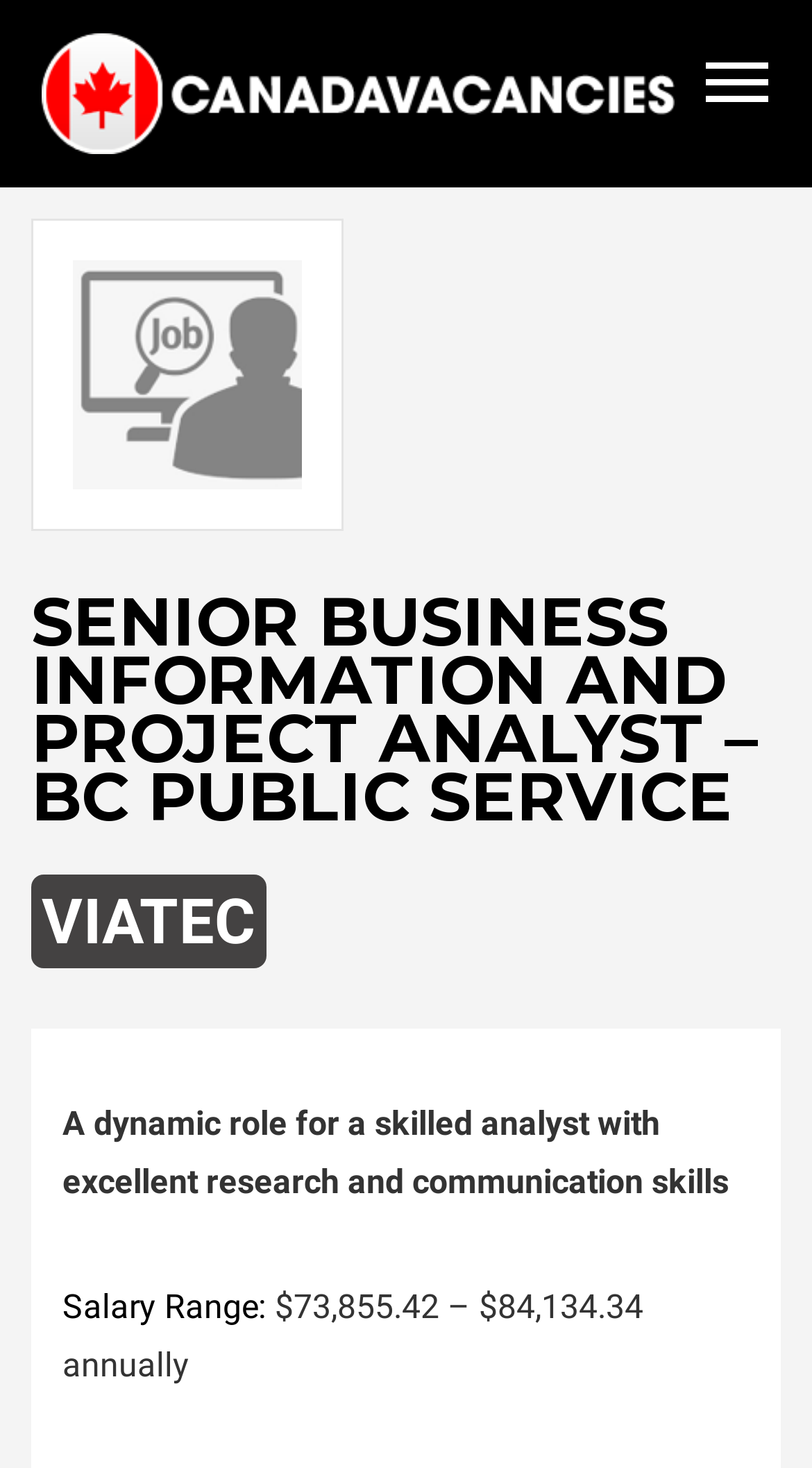What is the logo above the job title?
Provide a detailed answer to the question using information from the image.

The logo above the job title can be found in the image element with the text 'VIATEC', which is located above the main heading.